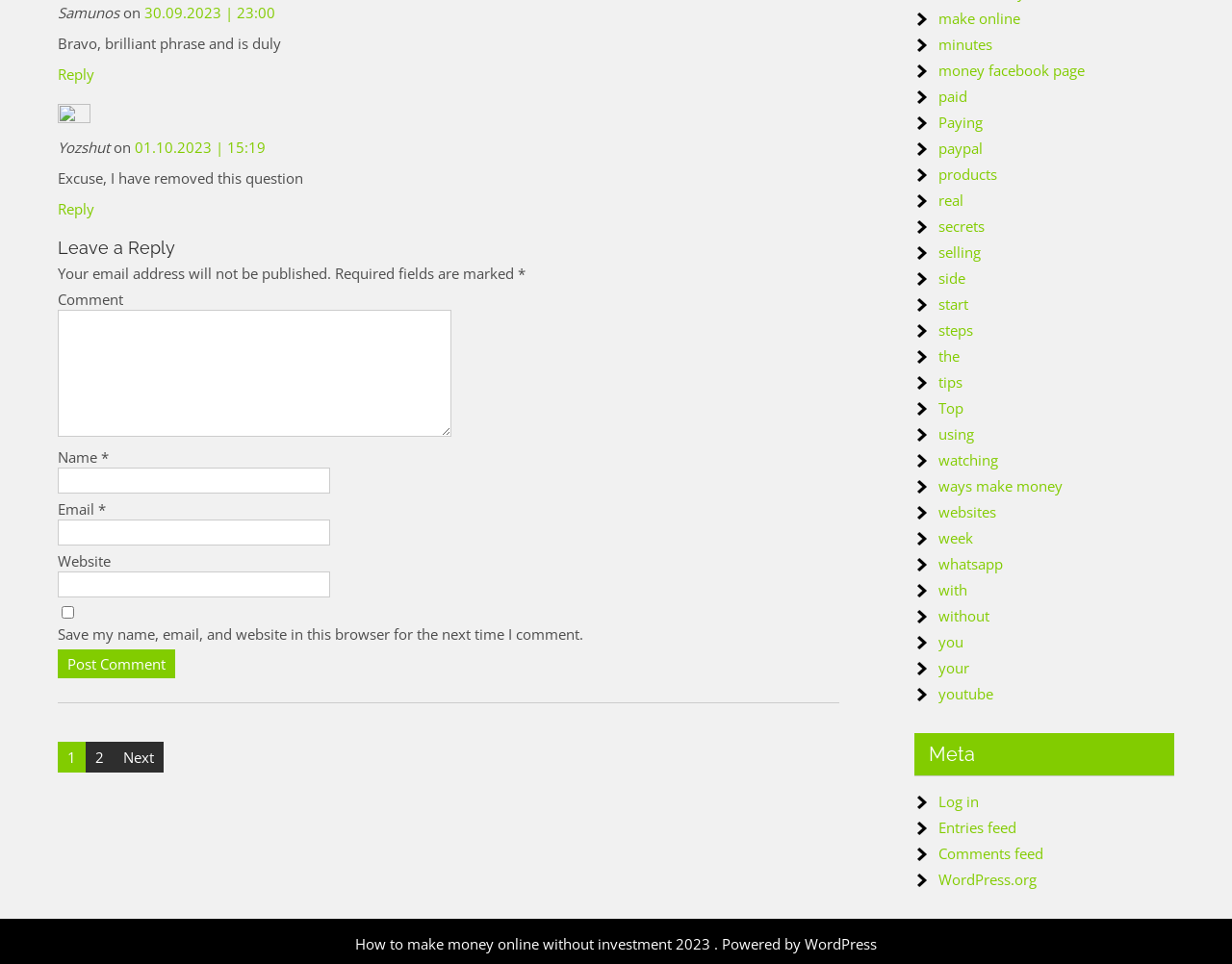Please specify the bounding box coordinates of the area that should be clicked to accomplish the following instruction: "Click on the 'Next' page". The coordinates should consist of four float numbers between 0 and 1, i.e., [left, top, right, bottom].

[0.092, 0.769, 0.133, 0.801]